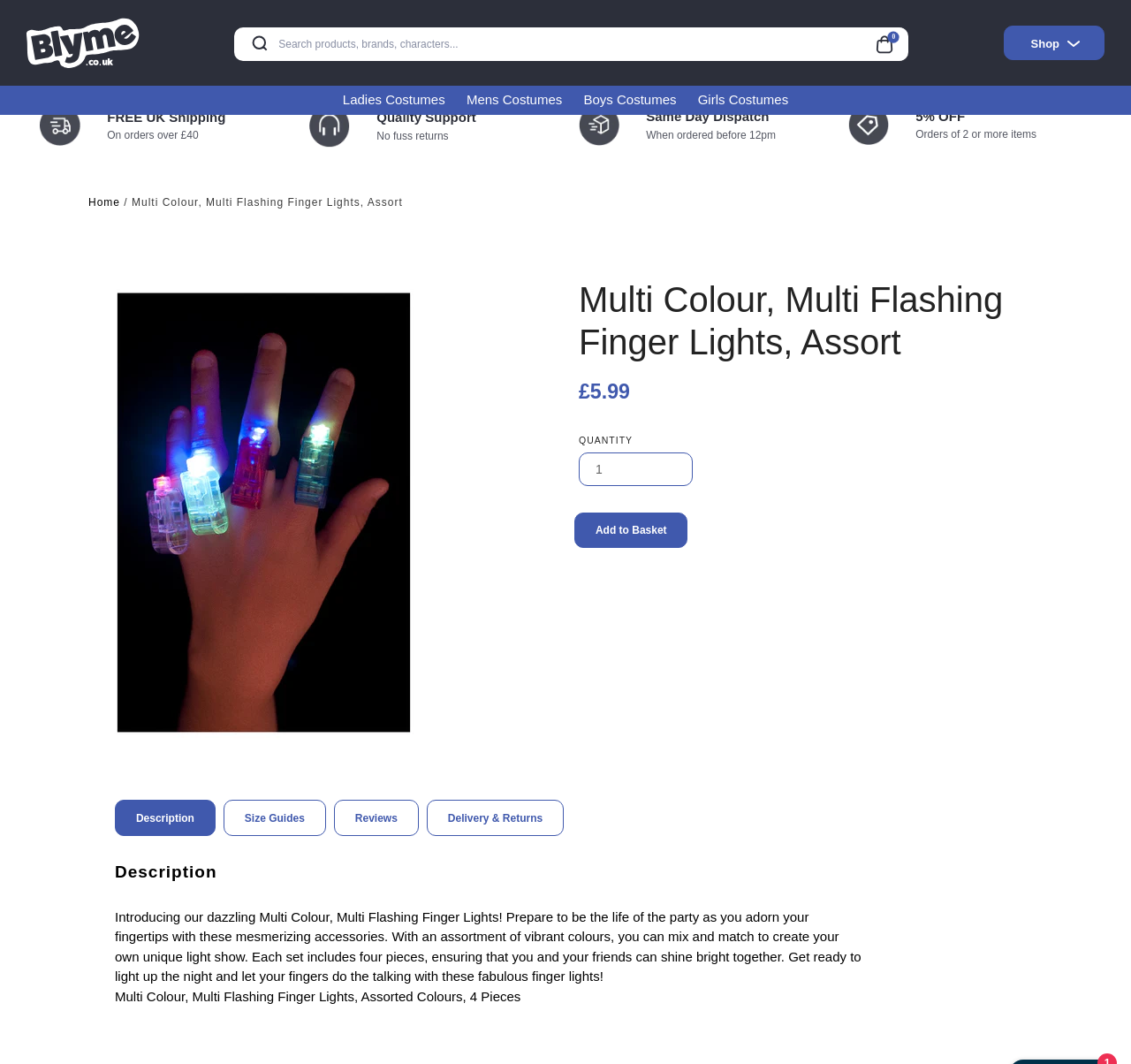What is the price of the Multi Colour, Multi Flashing Finger Lights?
Answer the question with as much detail as you can, using the image as a reference.

I found the price of the product by looking at the product details section, where it is clearly stated as £5.99.